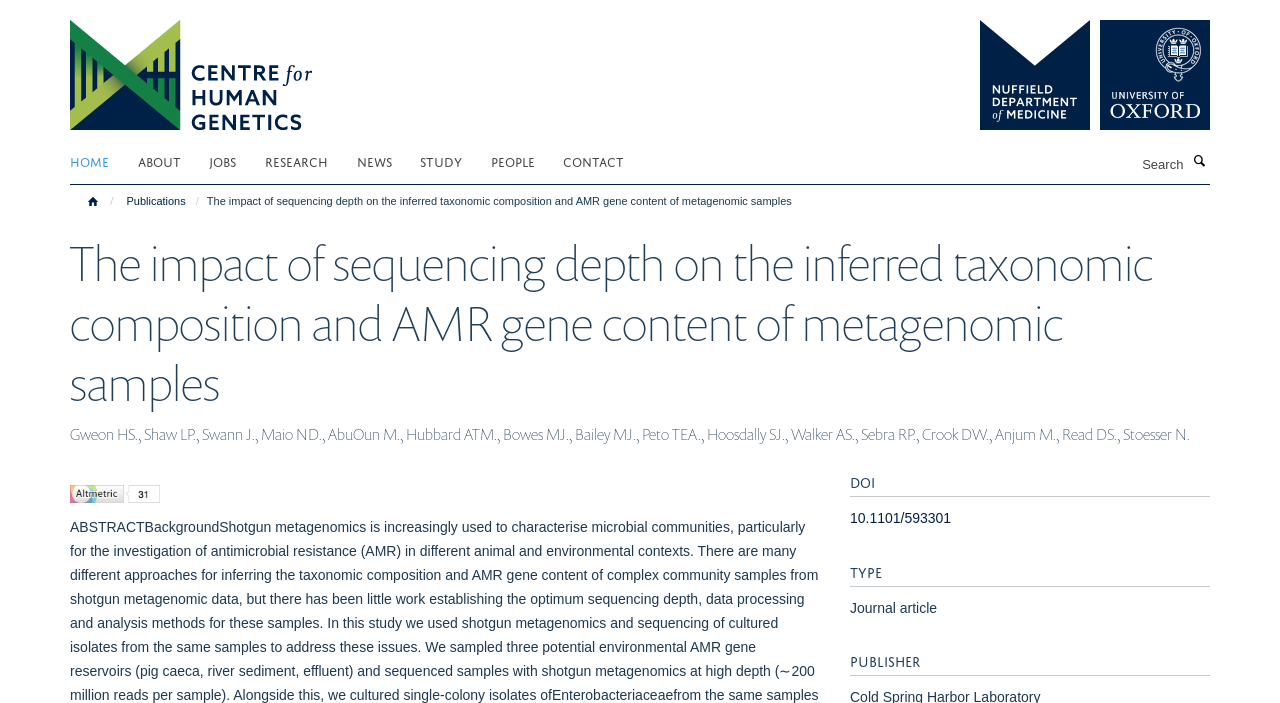Please answer the following query using a single word or phrase: 
What is the DOI of the article?

10.1101/593301